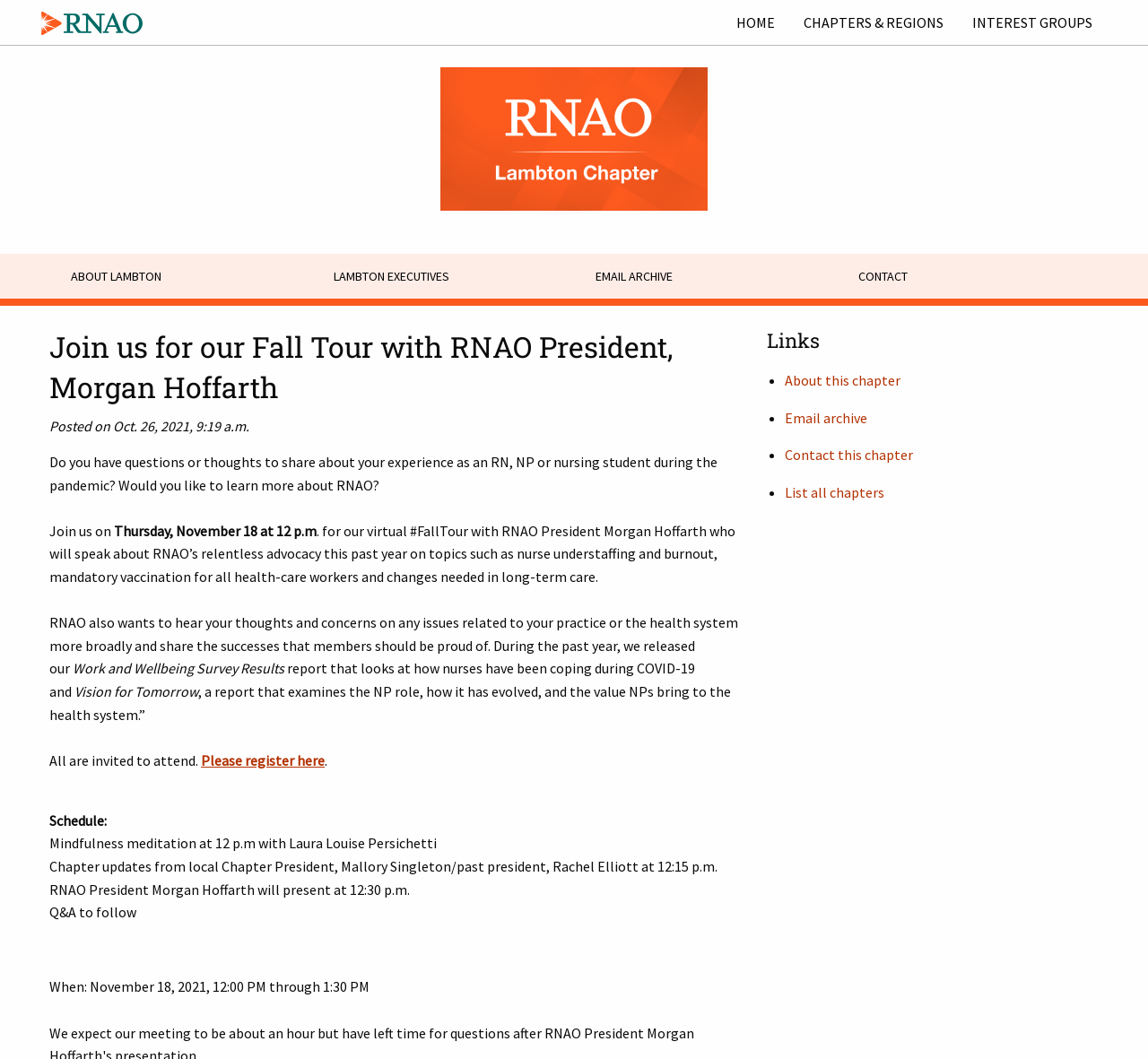Respond with a single word or phrase to the following question: What is the time of the mindfulness meditation session?

12 p.m.